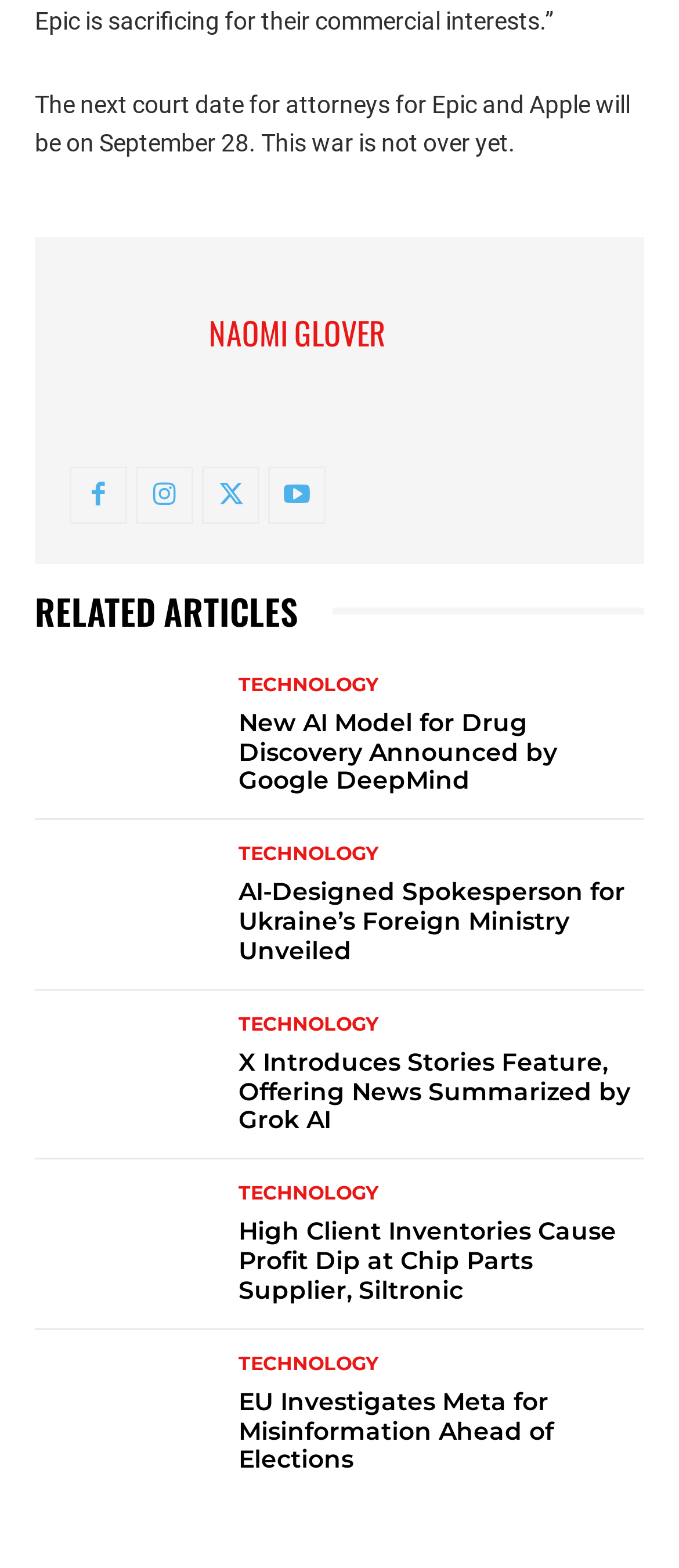Examine the image and give a thorough answer to the following question:
How many related articles are there?

I counted the number of links under the 'RELATED ARTICLES' heading, and there are 5 links, each corresponding to a related article.